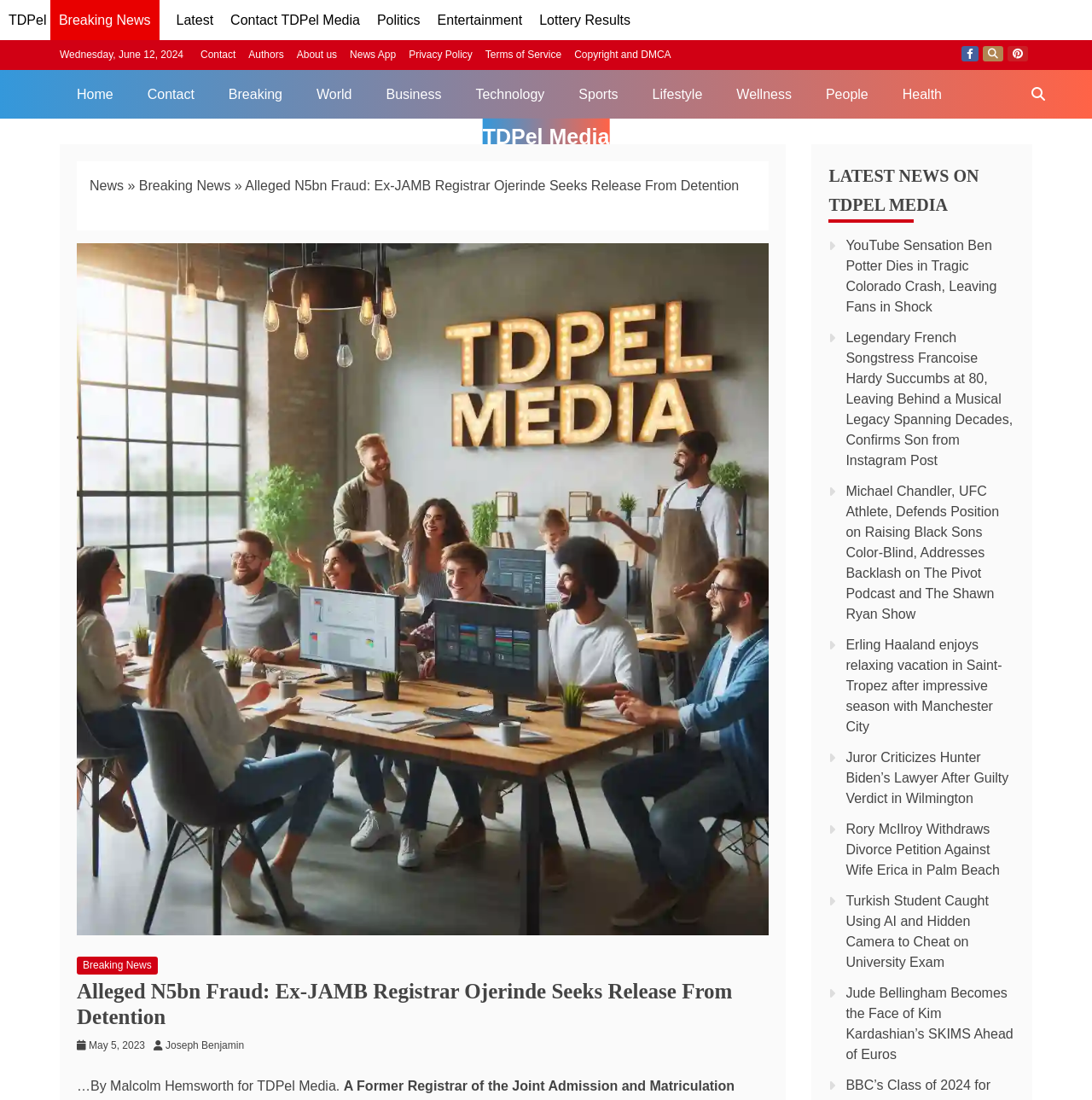Please identify the bounding box coordinates for the region that you need to click to follow this instruction: "Click on the 'TDPel' link".

[0.008, 0.012, 0.043, 0.025]